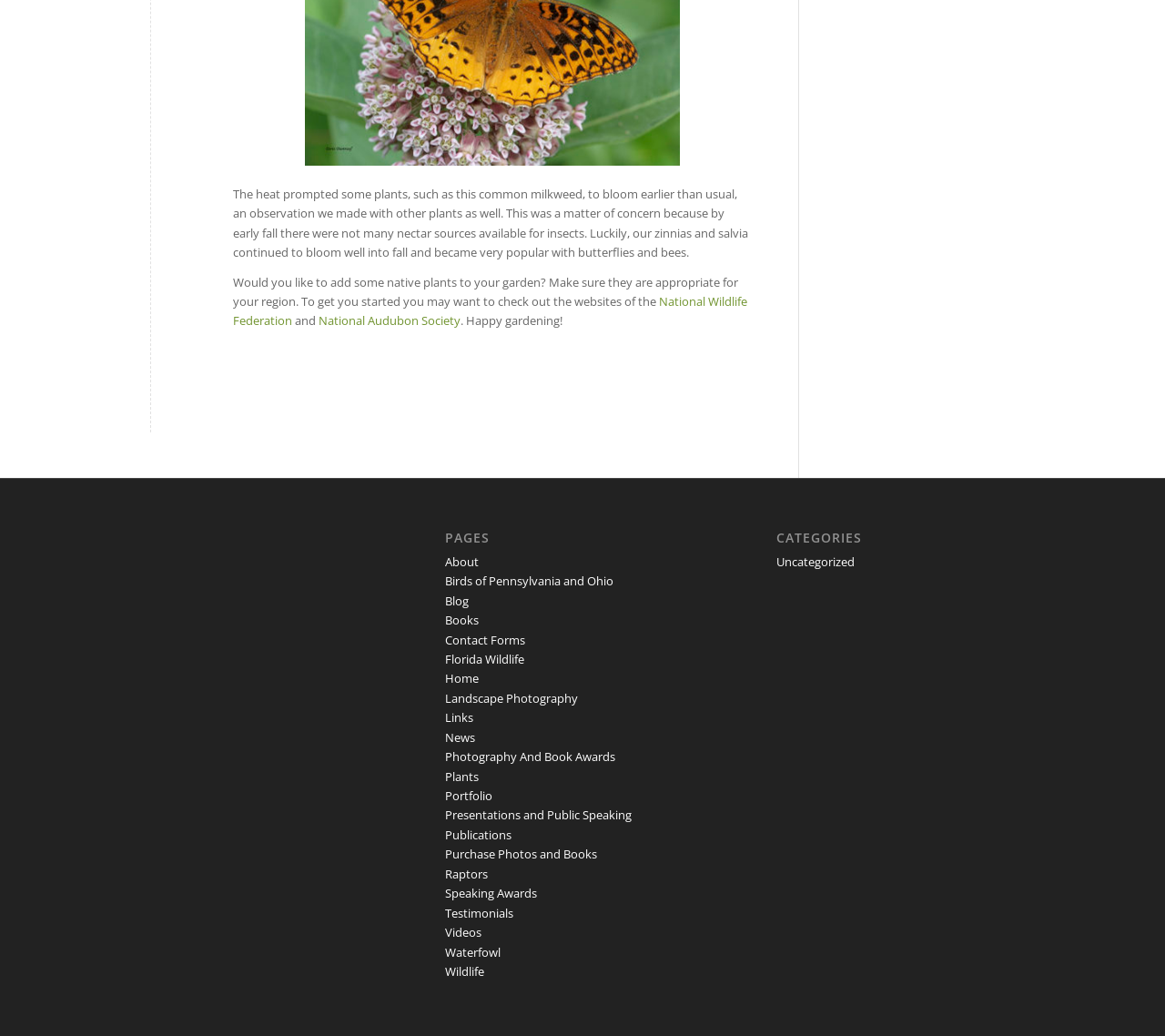Please find the bounding box coordinates of the element's region to be clicked to carry out this instruction: "read the Blog".

[0.382, 0.572, 0.402, 0.588]